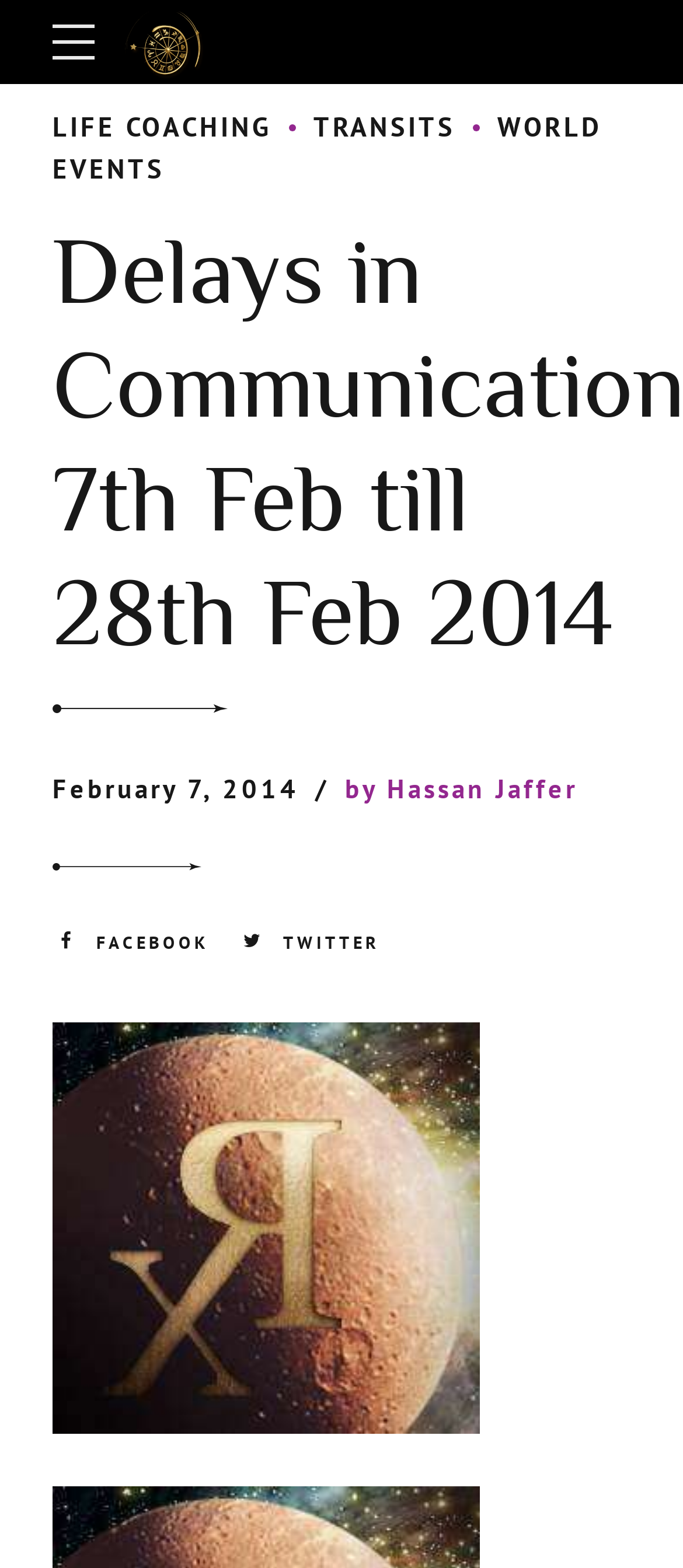Locate the bounding box coordinates of the region to be clicked to comply with the following instruction: "View Mercury Retrograde image". The coordinates must be four float numbers between 0 and 1, in the form [left, top, right, bottom].

[0.077, 0.652, 0.703, 0.914]